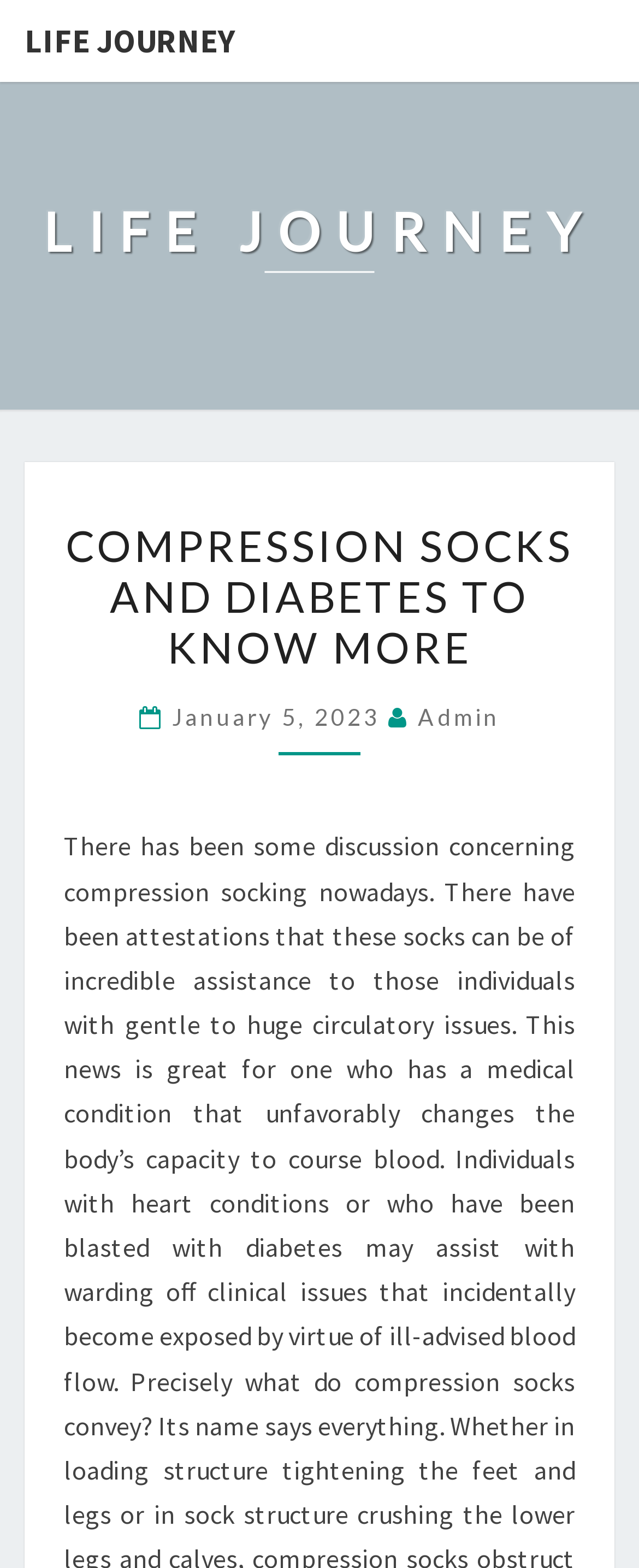Given the webpage screenshot, identify the bounding box of the UI element that matches this description: "admin".

[0.654, 0.448, 0.782, 0.466]